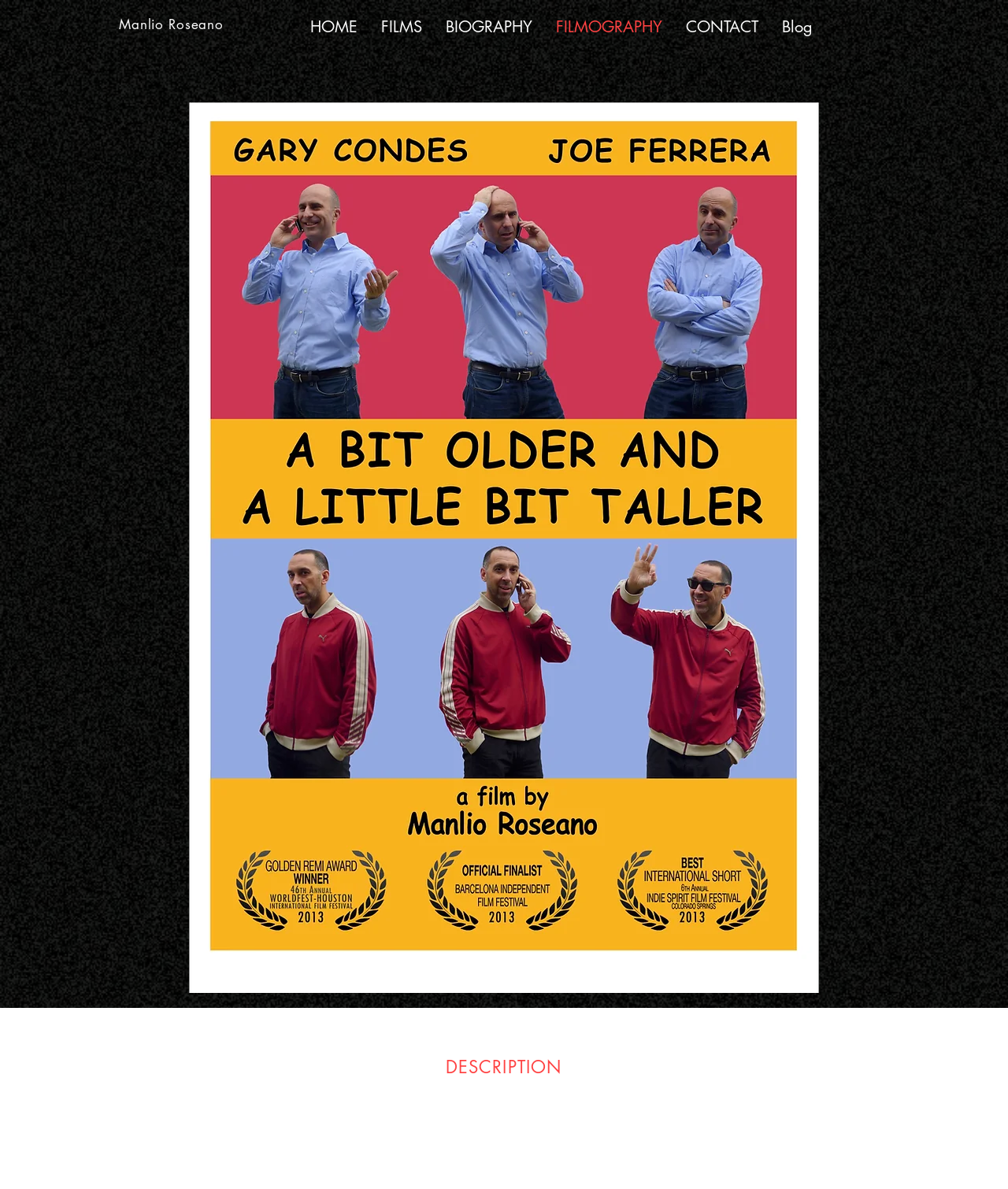What is the resolution of the short film?
Using the information from the image, provide a comprehensive answer to the question.

The answer can be found by looking at the StaticText element '12 minutes, 4K, colour, The Actors Temple, 2012.' which provides information about the short film, including its resolution.